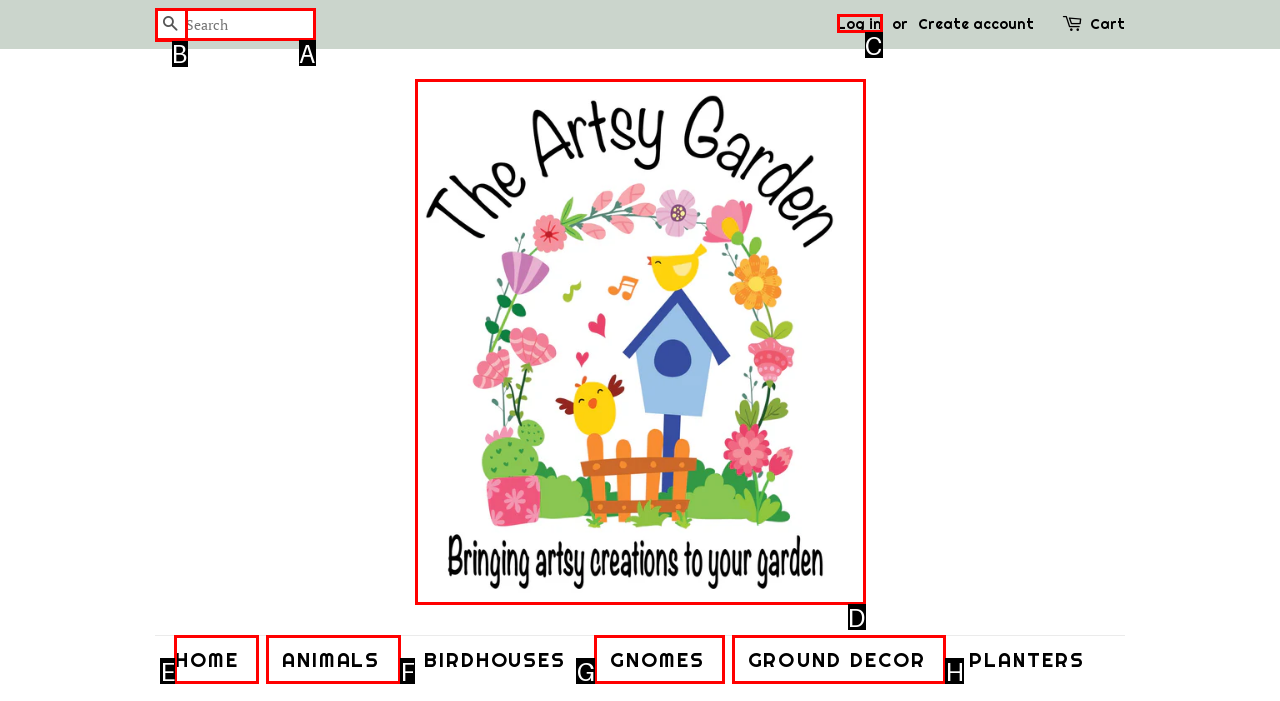Match the HTML element to the description: alt="The Artsy Garden". Respond with the letter of the correct option directly.

D